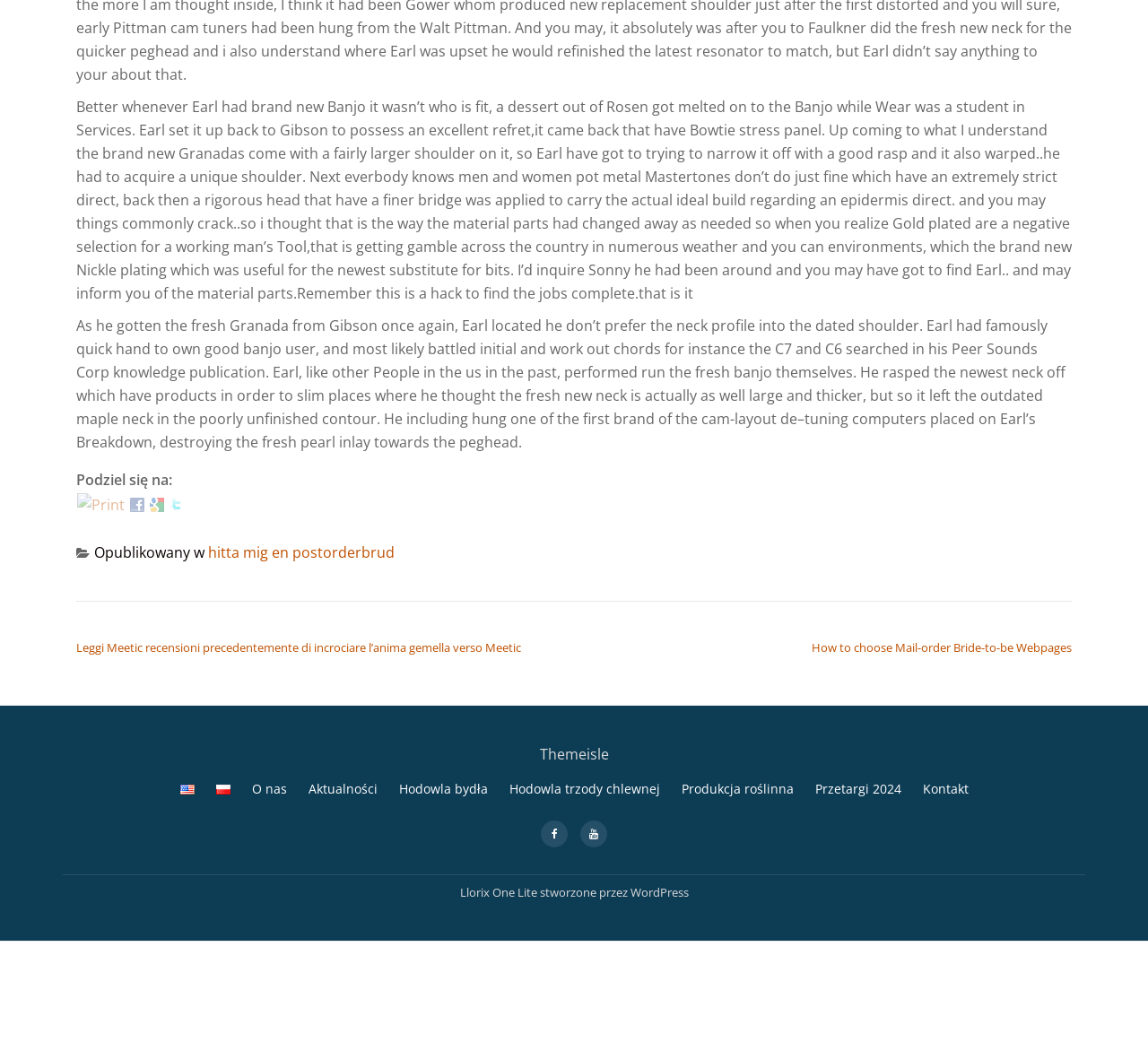Use a single word or phrase to answer the question: 
What is the topic of the first article?

Earl's banjo